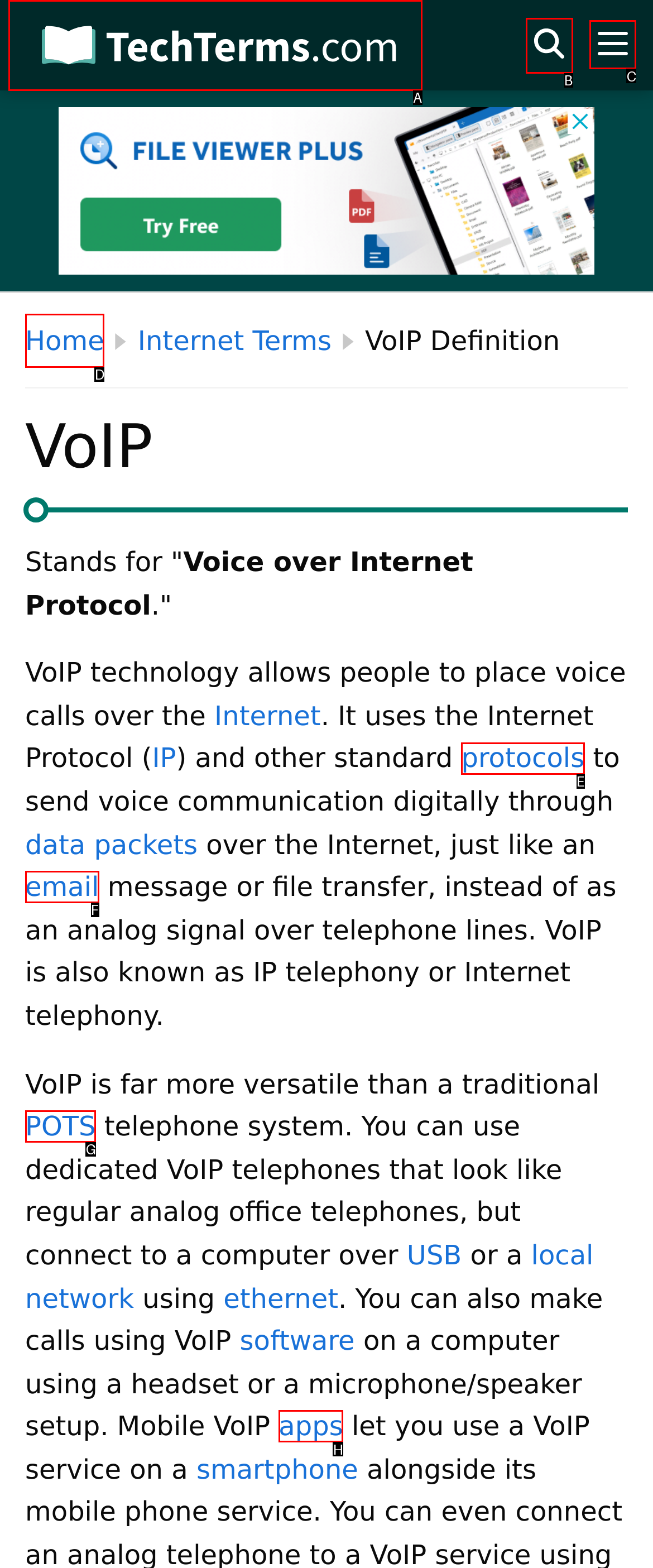Determine the HTML element to be clicked to complete the task: Open the menu. Answer by giving the letter of the selected option.

C